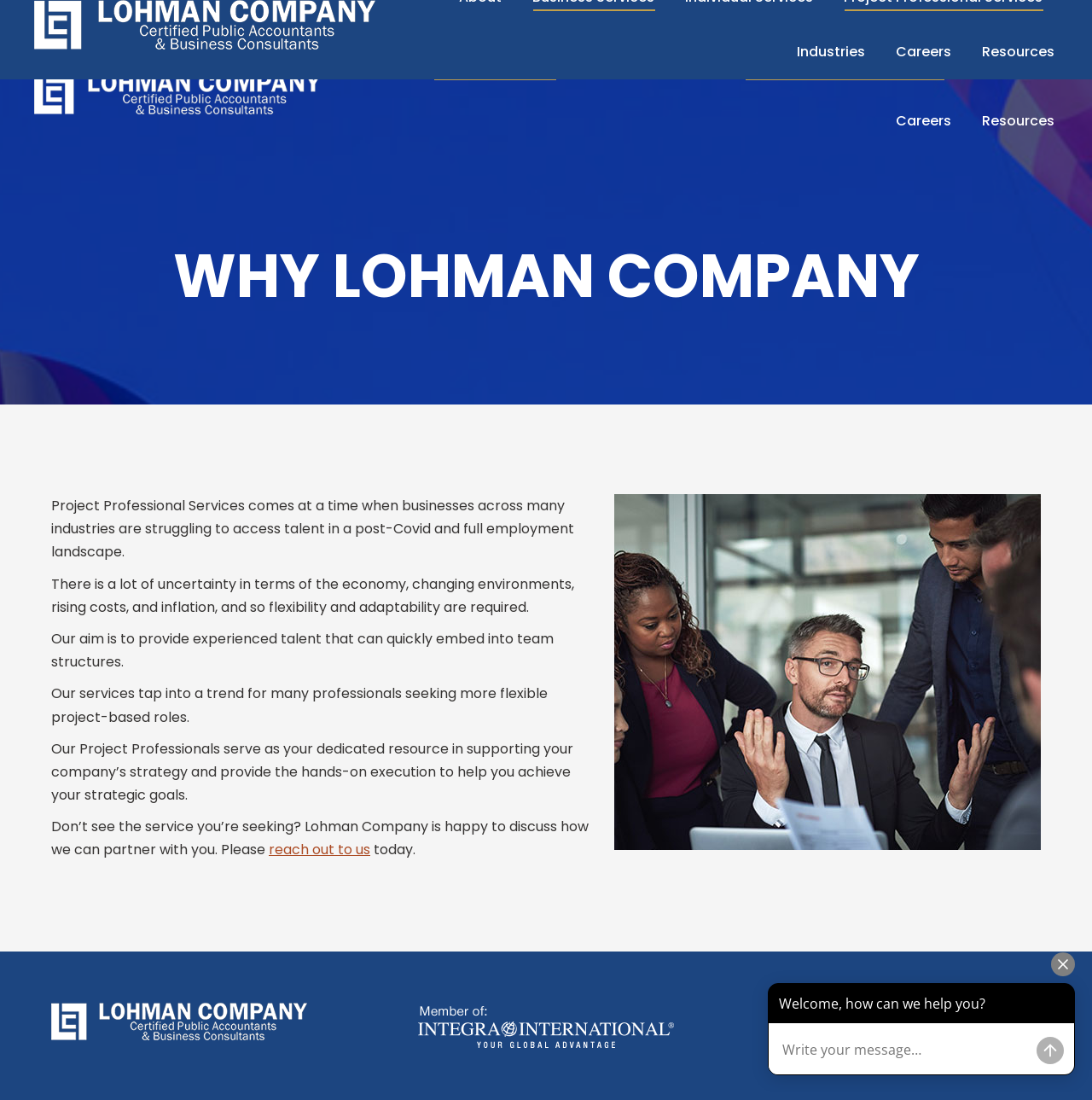Select the bounding box coordinates of the element I need to click to carry out the following instruction: "Learn about Project Professional Services".

[0.679, 0.05, 0.867, 0.071]